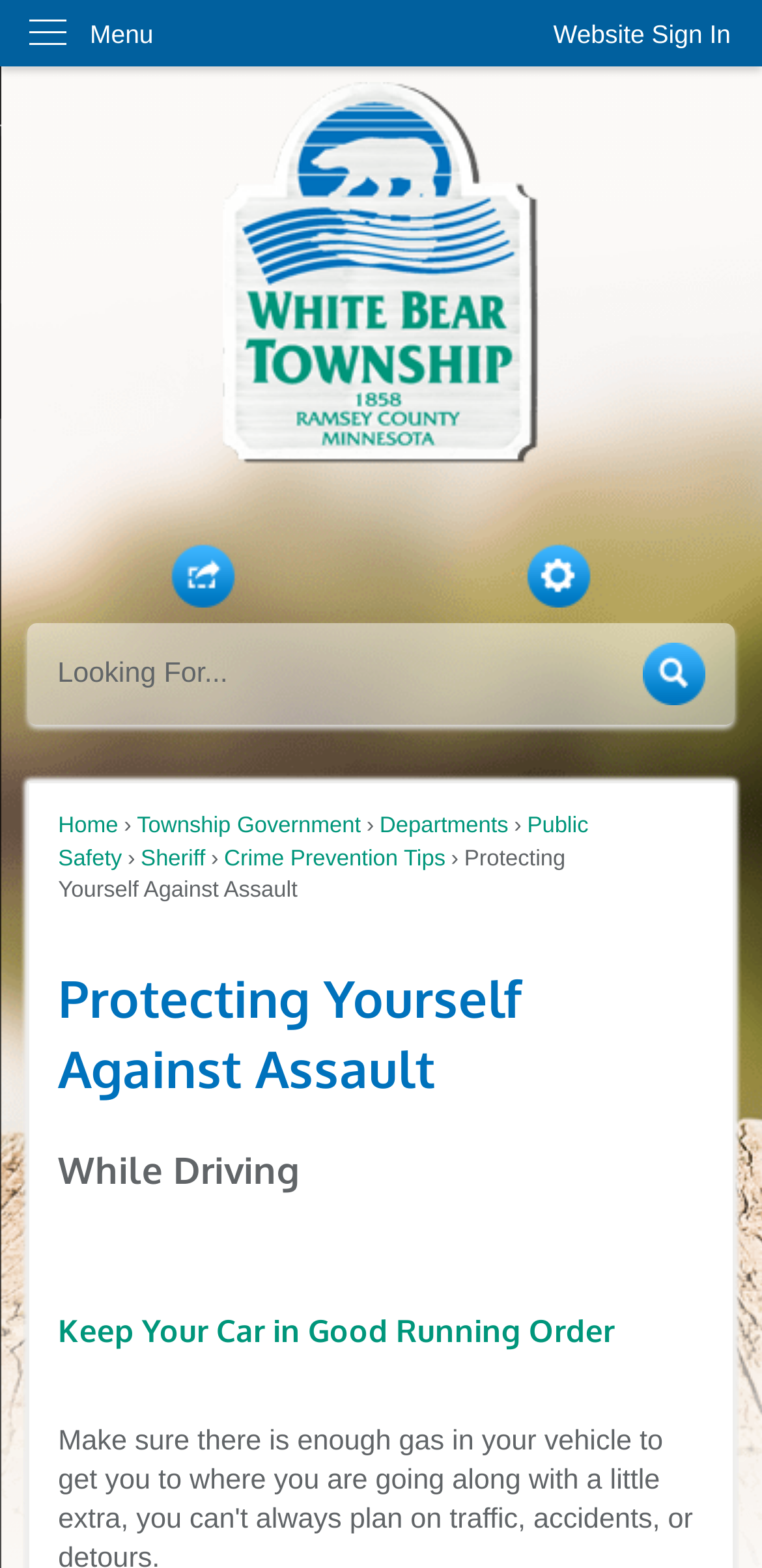How many regions are there in the top section?
Using the information from the image, answer the question thoroughly.

I counted the number of regions in the top section by looking at the elements with type 'region'. There are 3 regions: 'Share', 'Site Tools', and 'Search'.